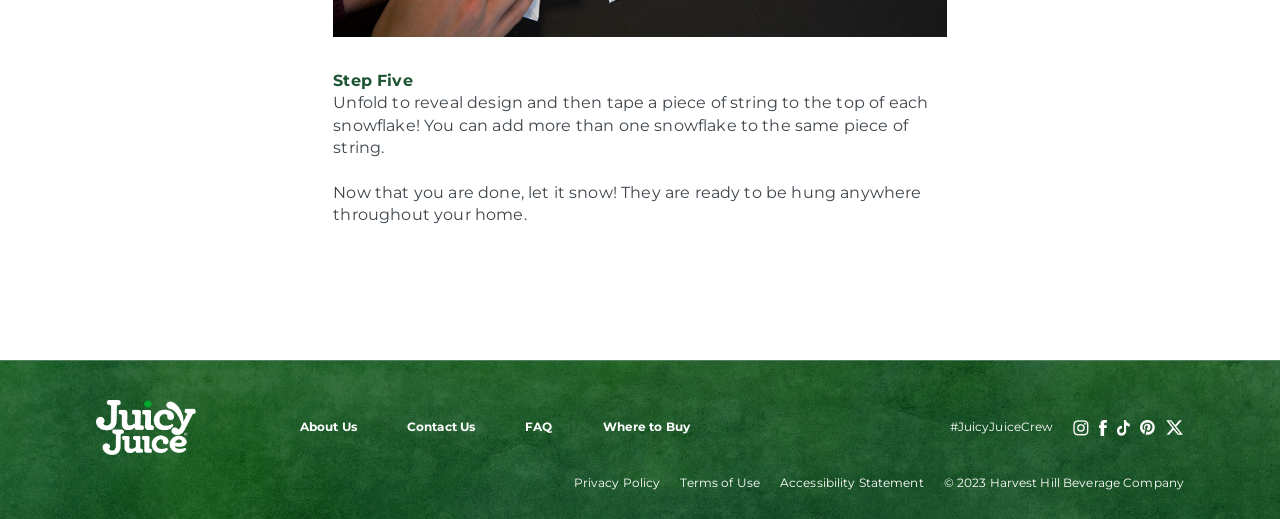Answer the question briefly using a single word or phrase: 
What is the name of the company that owns the website?

Harvest Hill Beverage Company